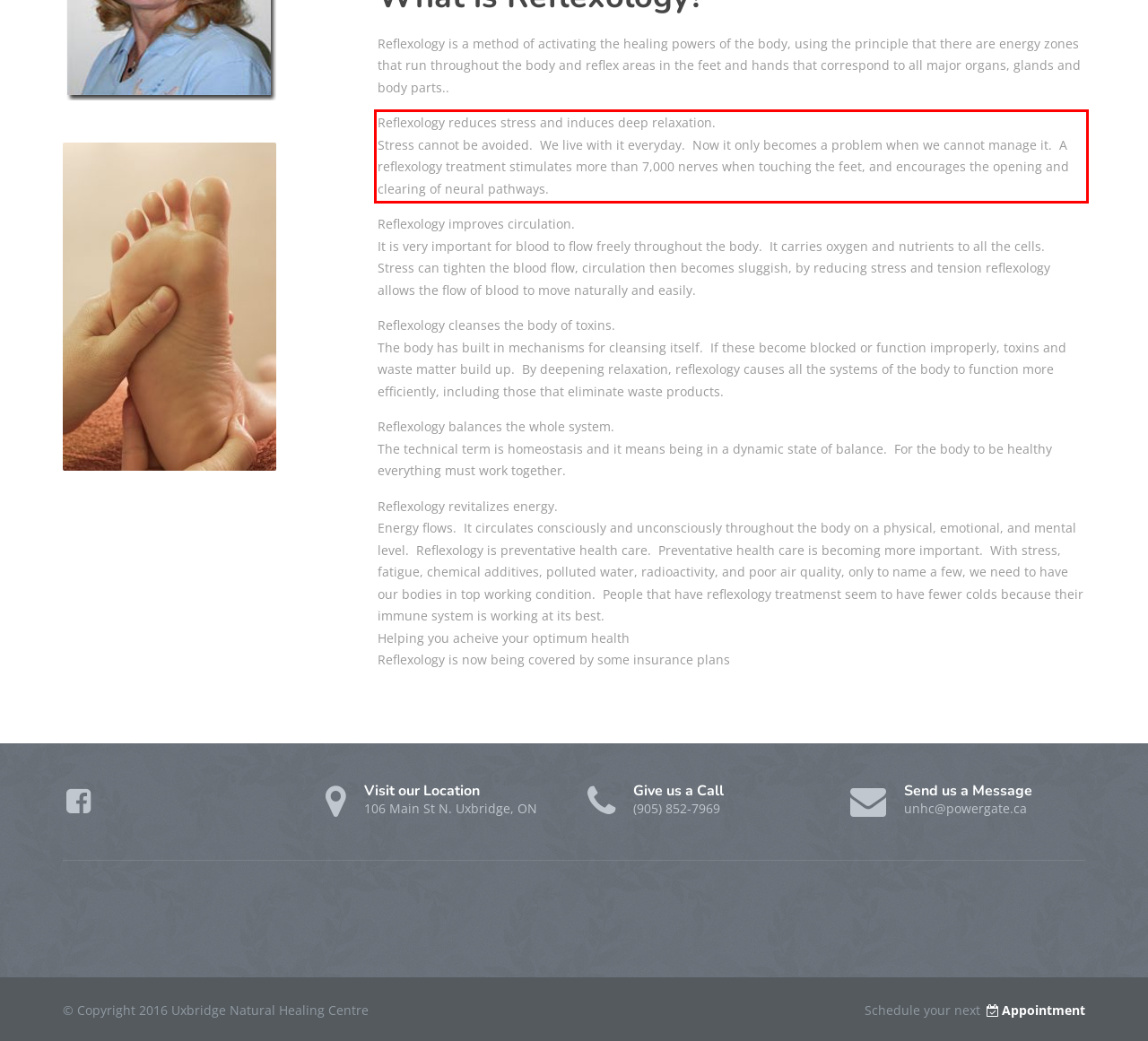Using the provided screenshot, read and generate the text content within the red-bordered area.

Reflexology reduces stress and induces deep relaxation. Stress cannot be avoided. We live with it everyday. Now it only becomes a problem when we cannot manage it. A reflexology treatment stimulates more than 7,000 nerves when touching the feet, and encourages the opening and clearing of neural pathways.